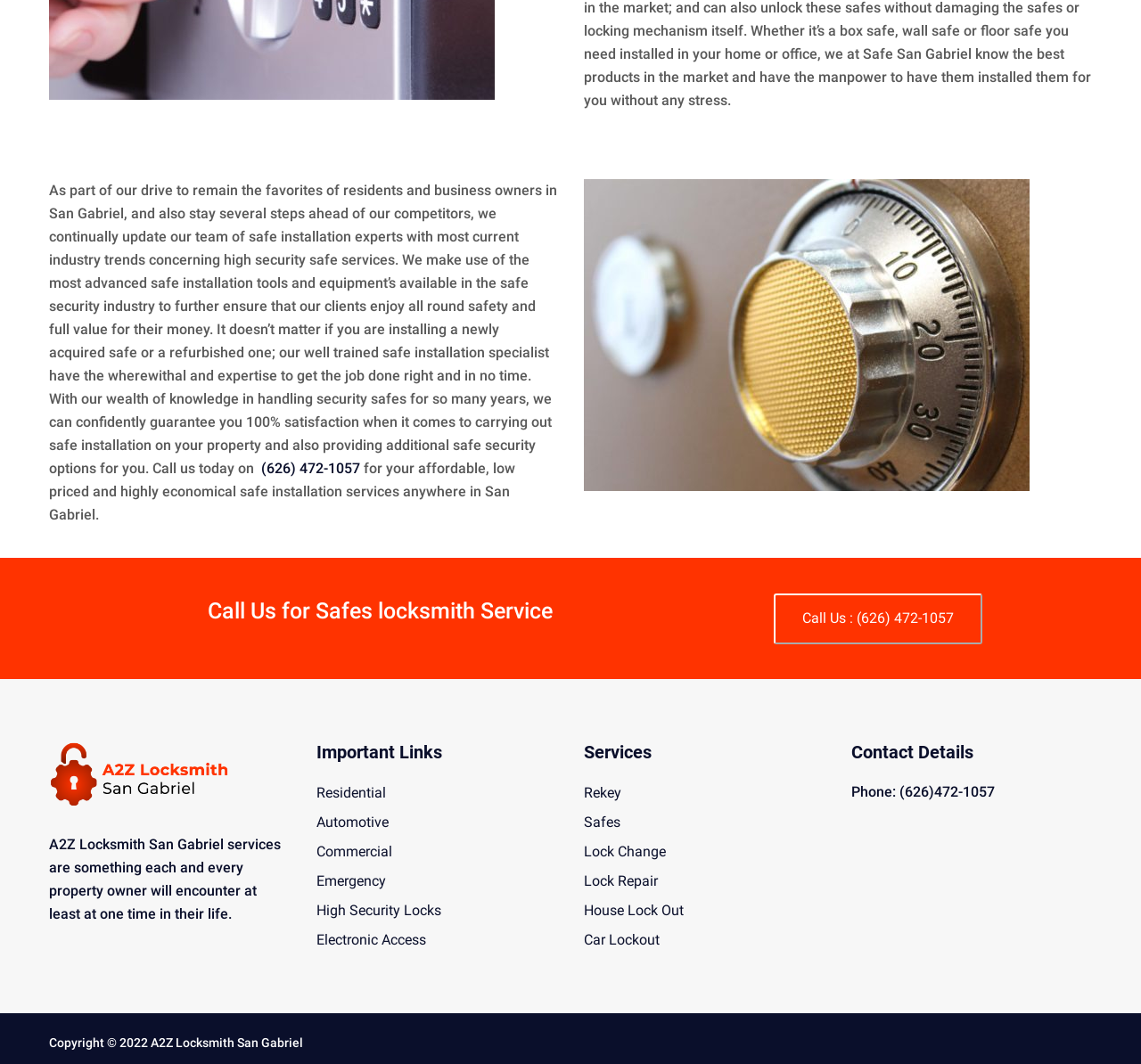Find the bounding box coordinates for the area that must be clicked to perform this action: "Learn about safe installation services".

[0.043, 0.171, 0.488, 0.448]